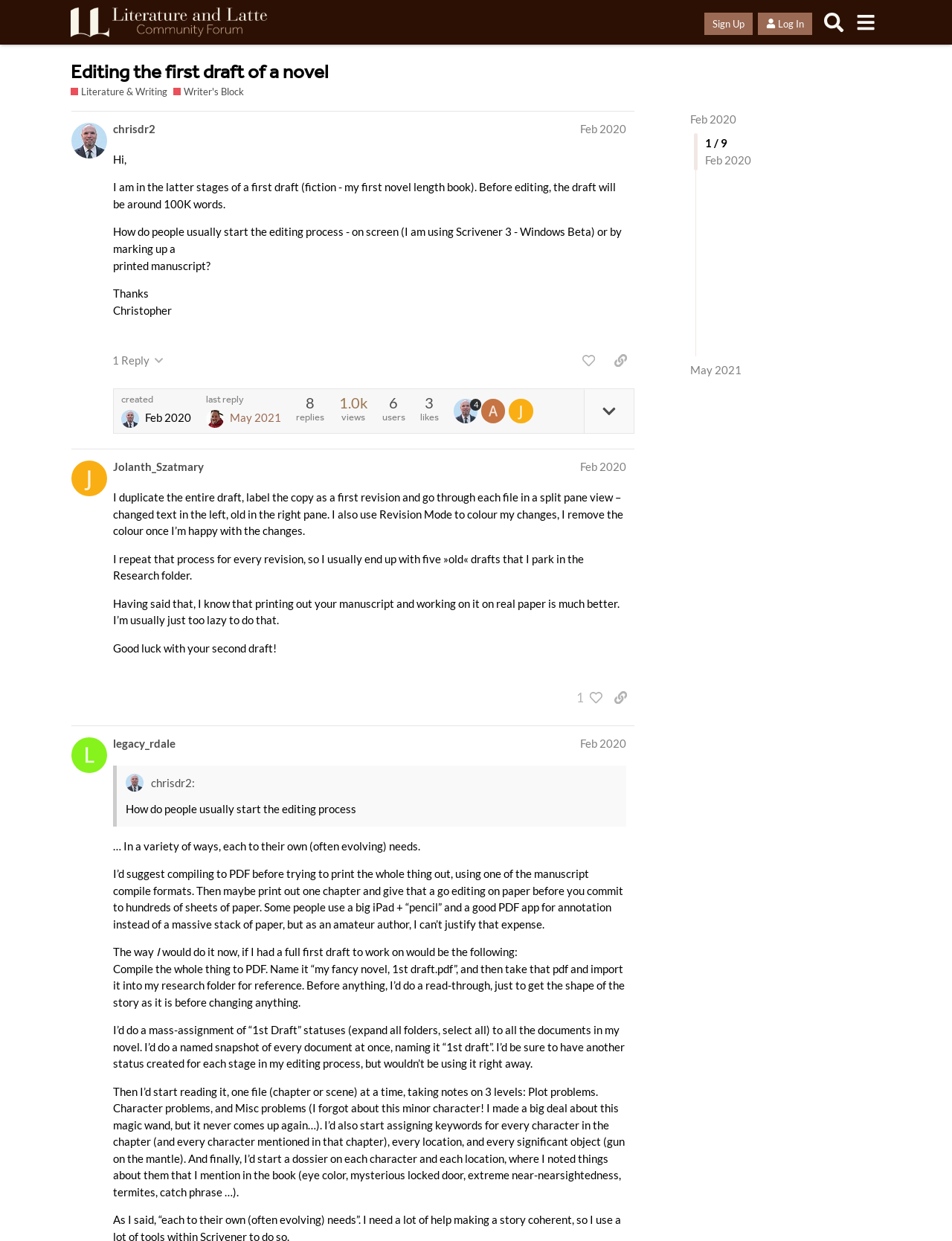How many people liked the second post?
Using the image, give a concise answer in the form of a single word or short phrase.

1